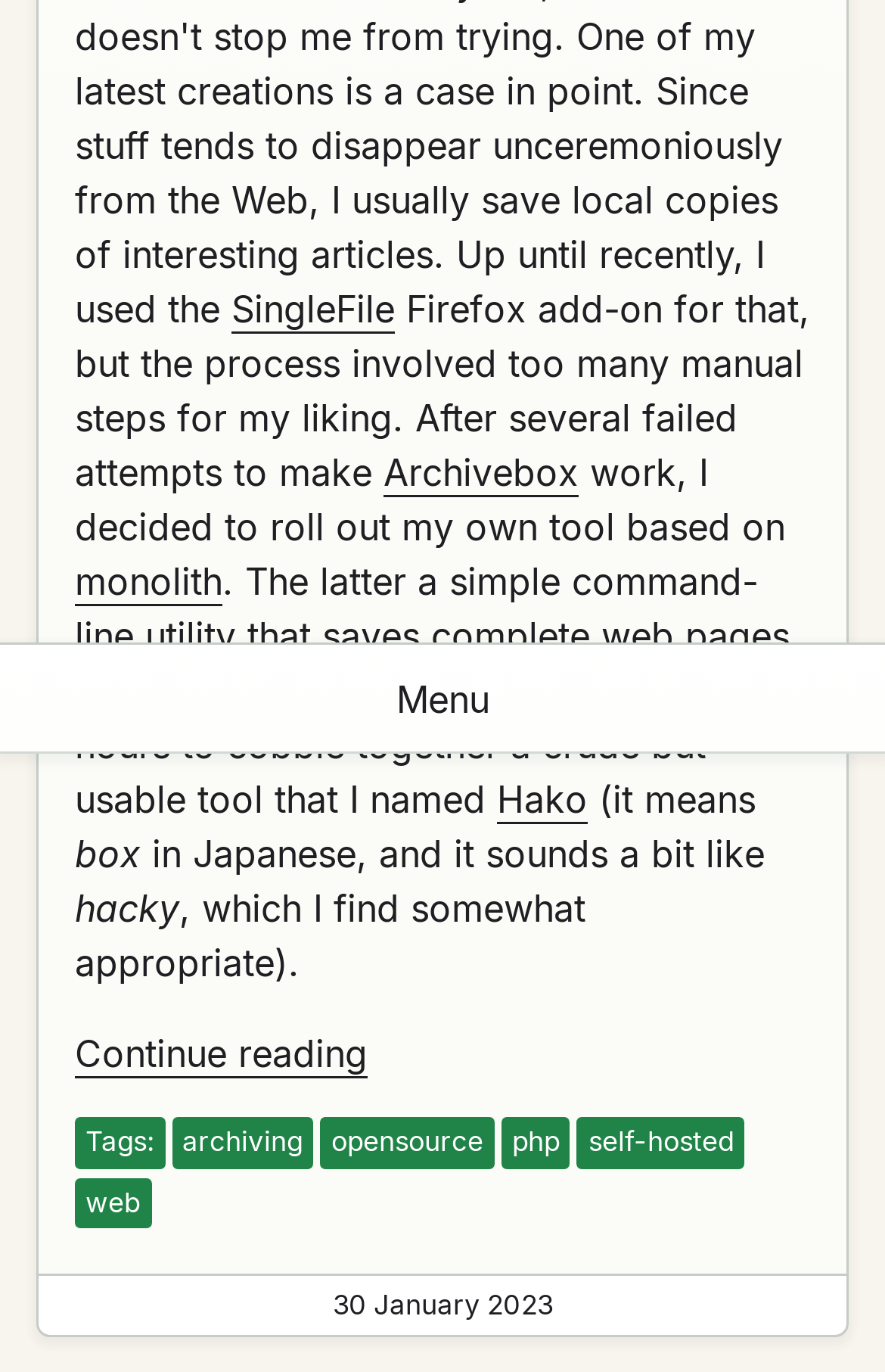Bounding box coordinates are specified in the format (top-left x, top-left y, bottom-right x, bottom-right y). All values are floating point numbers bounded between 0 and 1. Please provide the bounding box coordinate of the region this sentence describes: 30 January 2023

[0.376, 0.939, 0.624, 0.965]